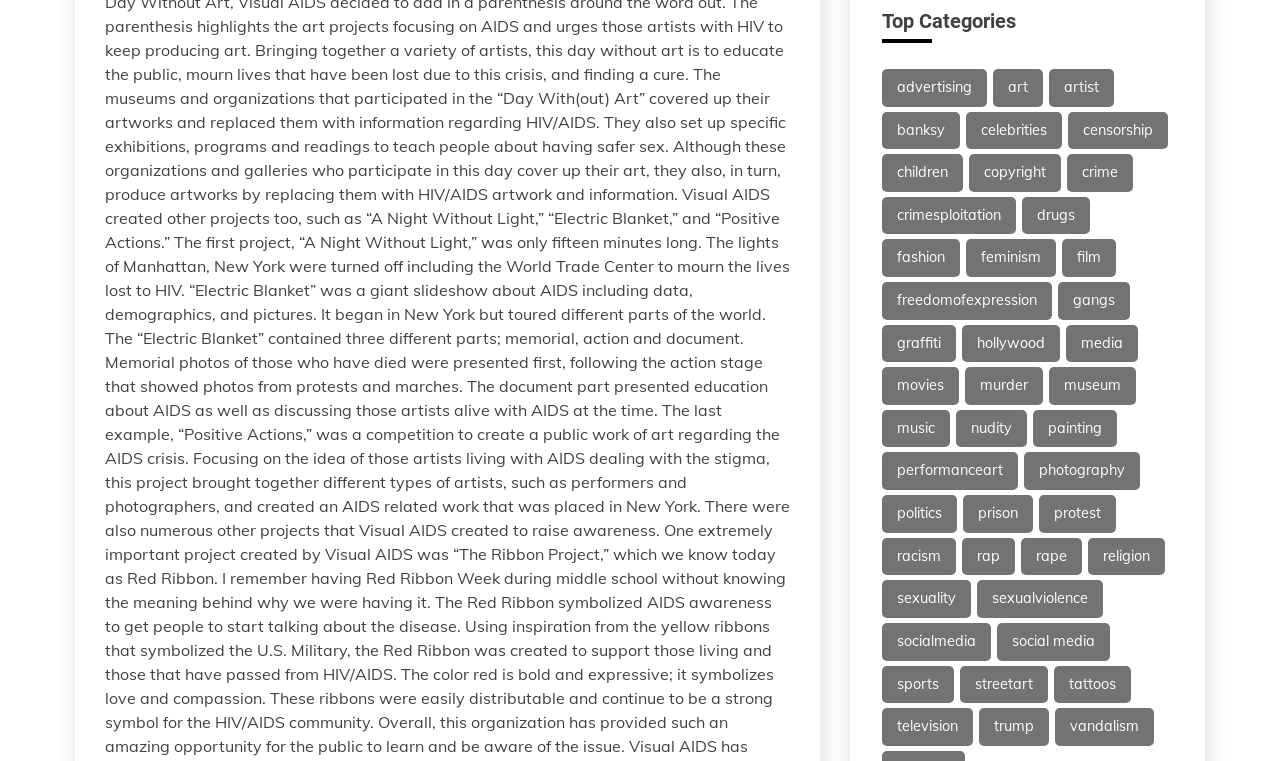Identify the bounding box coordinates of the section that should be clicked to achieve the task described: "View 'movies' related items".

[0.689, 0.483, 0.749, 0.532]